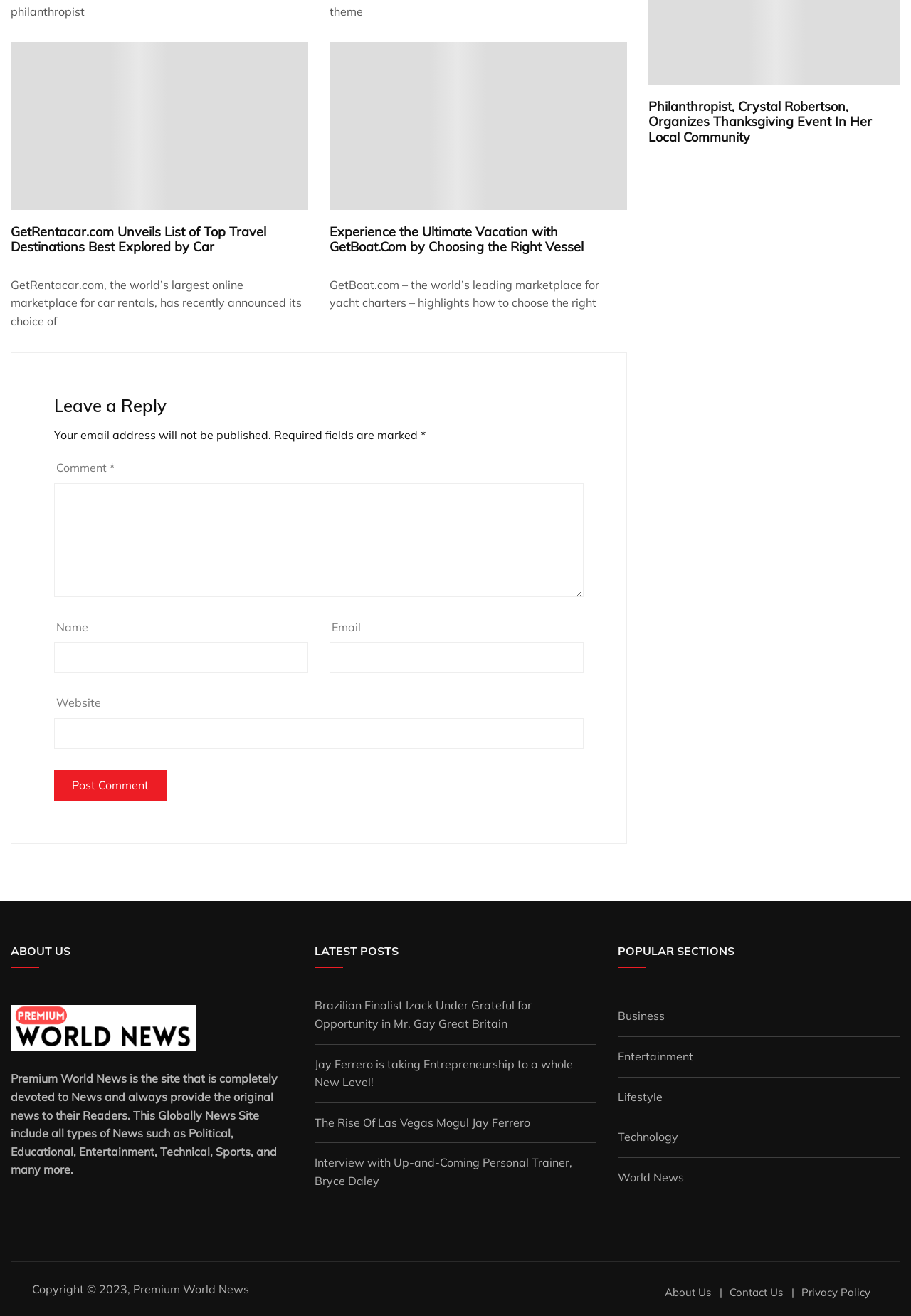What is the name of the news website?
Provide a concise answer using a single word or phrase based on the image.

Premium World News